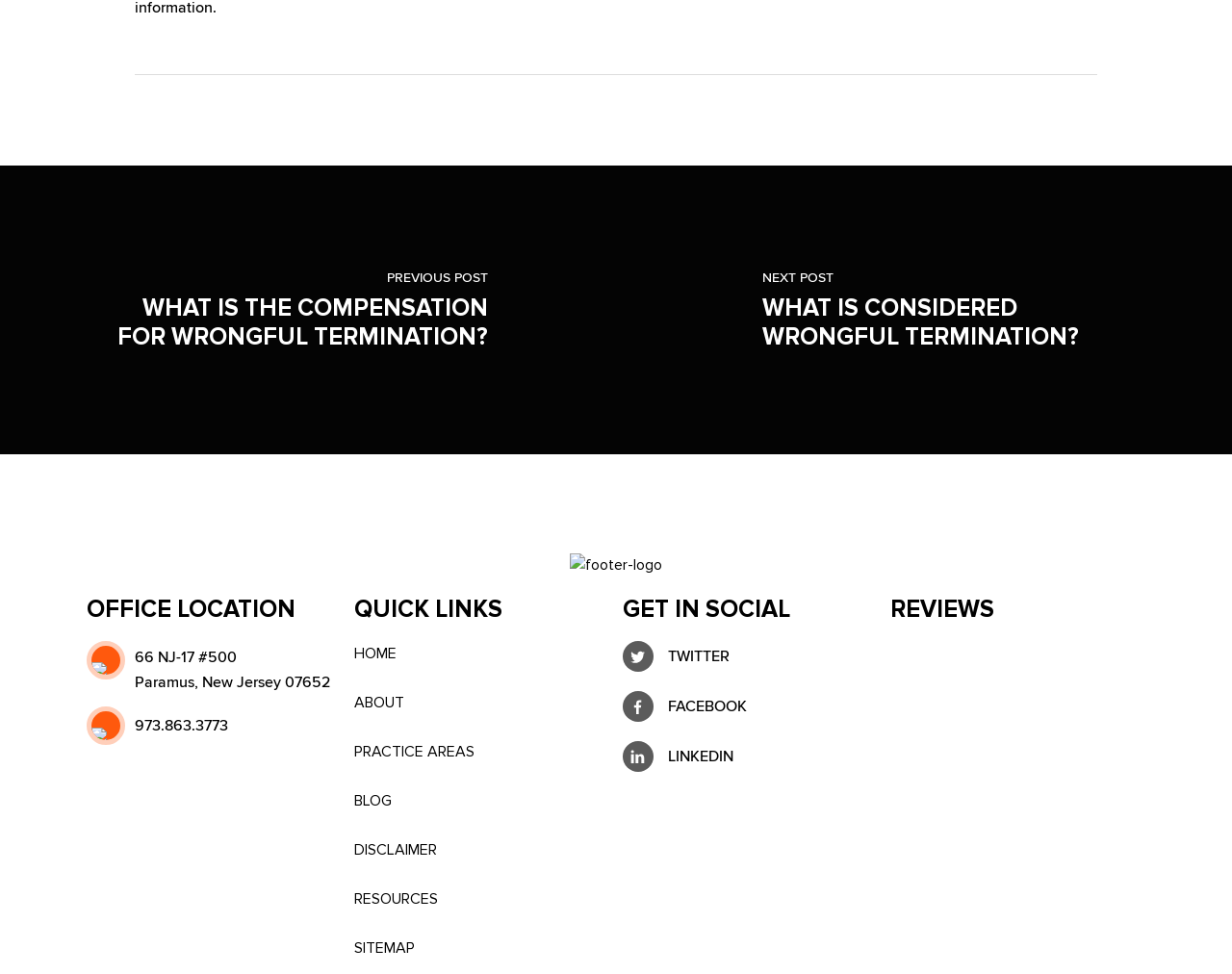What is the phone number listed?
Provide a thorough and detailed answer to the question.

I found the phone number by looking at the section with the heading 'OFFICE LOCATION' and found the link with the phone number '973.863.3773'.